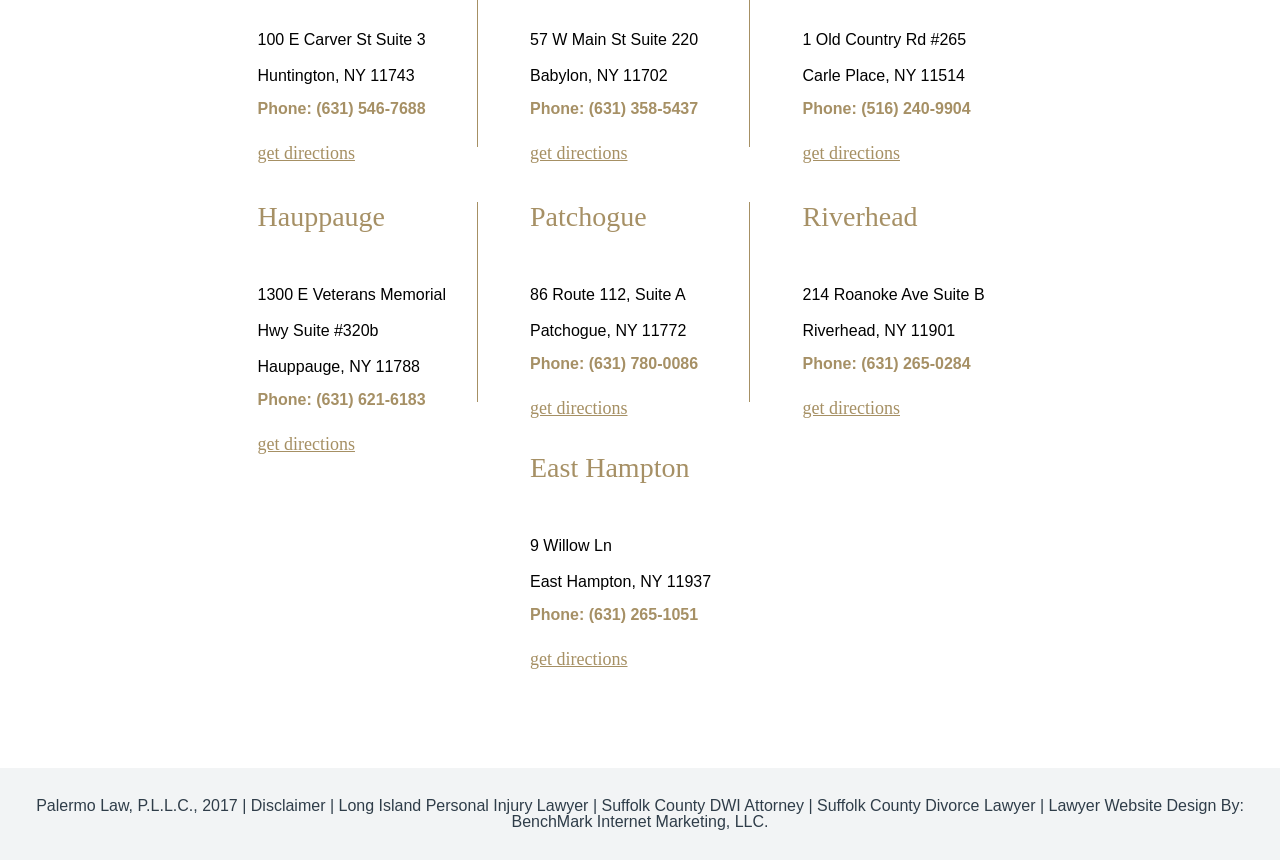Can you find the bounding box coordinates of the area I should click to execute the following instruction: "Visit the Hauppauge office page"?

[0.201, 0.234, 0.301, 0.27]